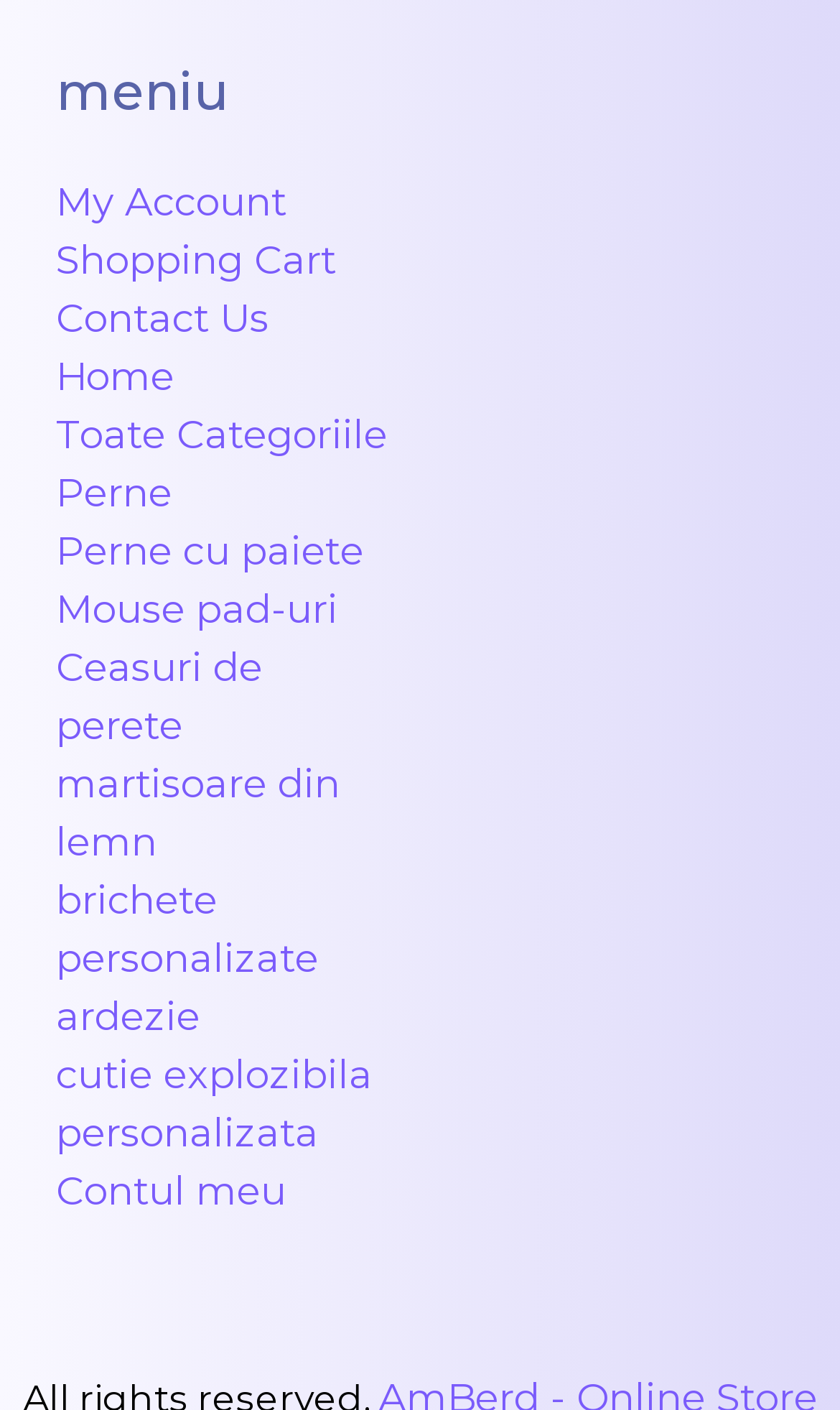Based on the element description: "Ceasuri de perete", identify the UI element and provide its bounding box coordinates. Use four float numbers between 0 and 1, [left, top, right, bottom].

[0.067, 0.456, 0.313, 0.531]